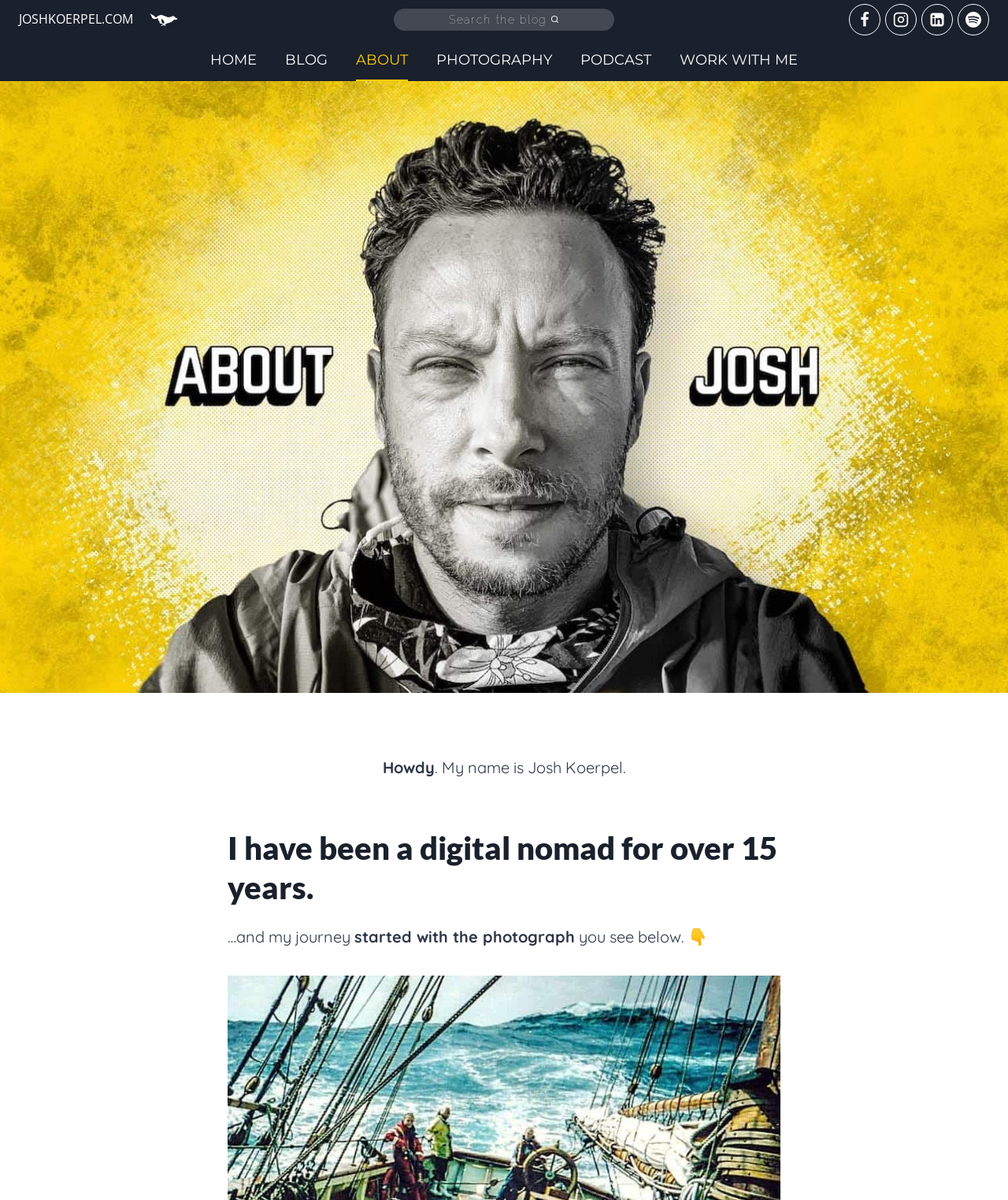Locate and extract the text of the main heading on the webpage.

I’m Not Your Typical Digital Nomad.